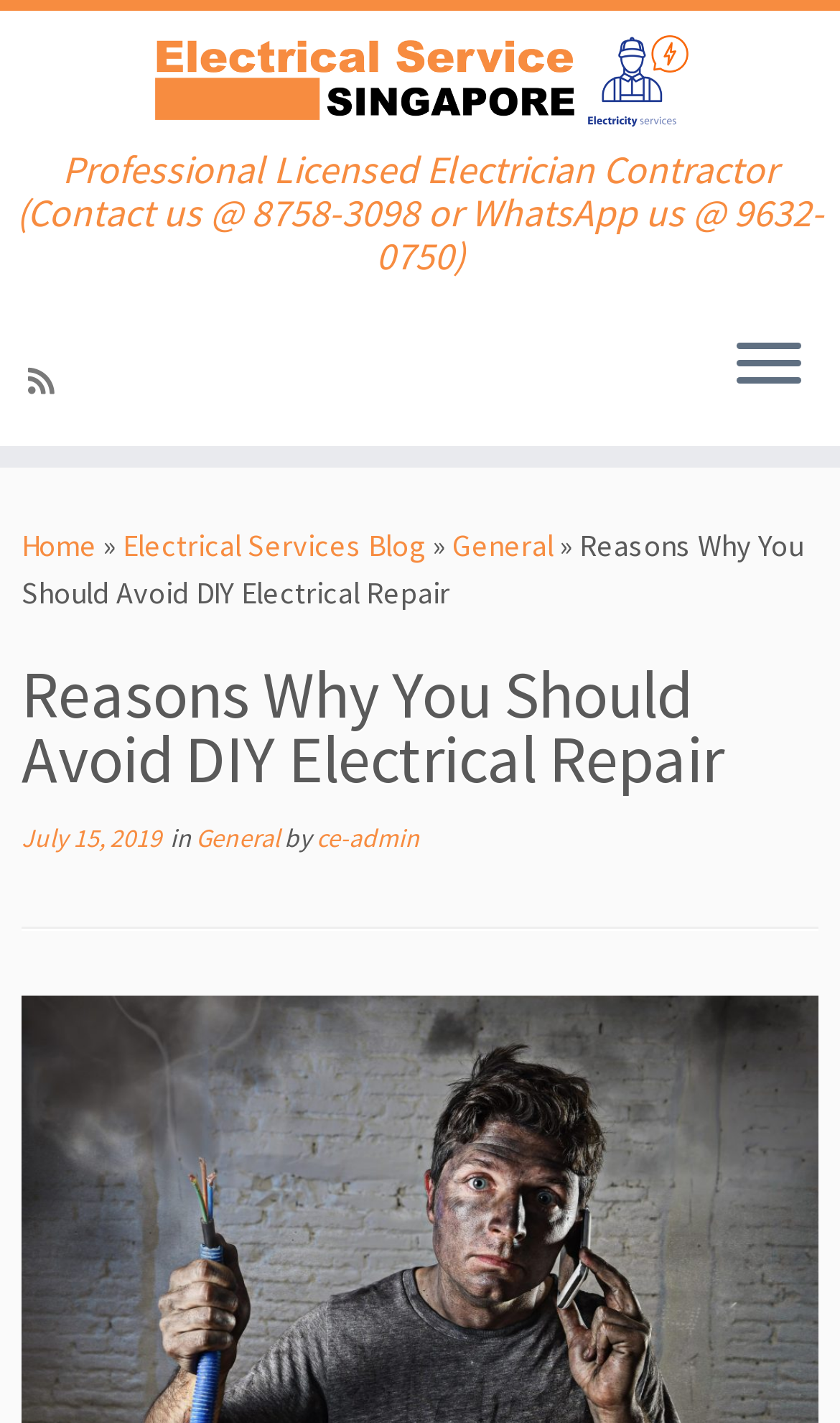Calculate the bounding box coordinates of the UI element given the description: "July 15, 2019".

[0.026, 0.577, 0.192, 0.6]